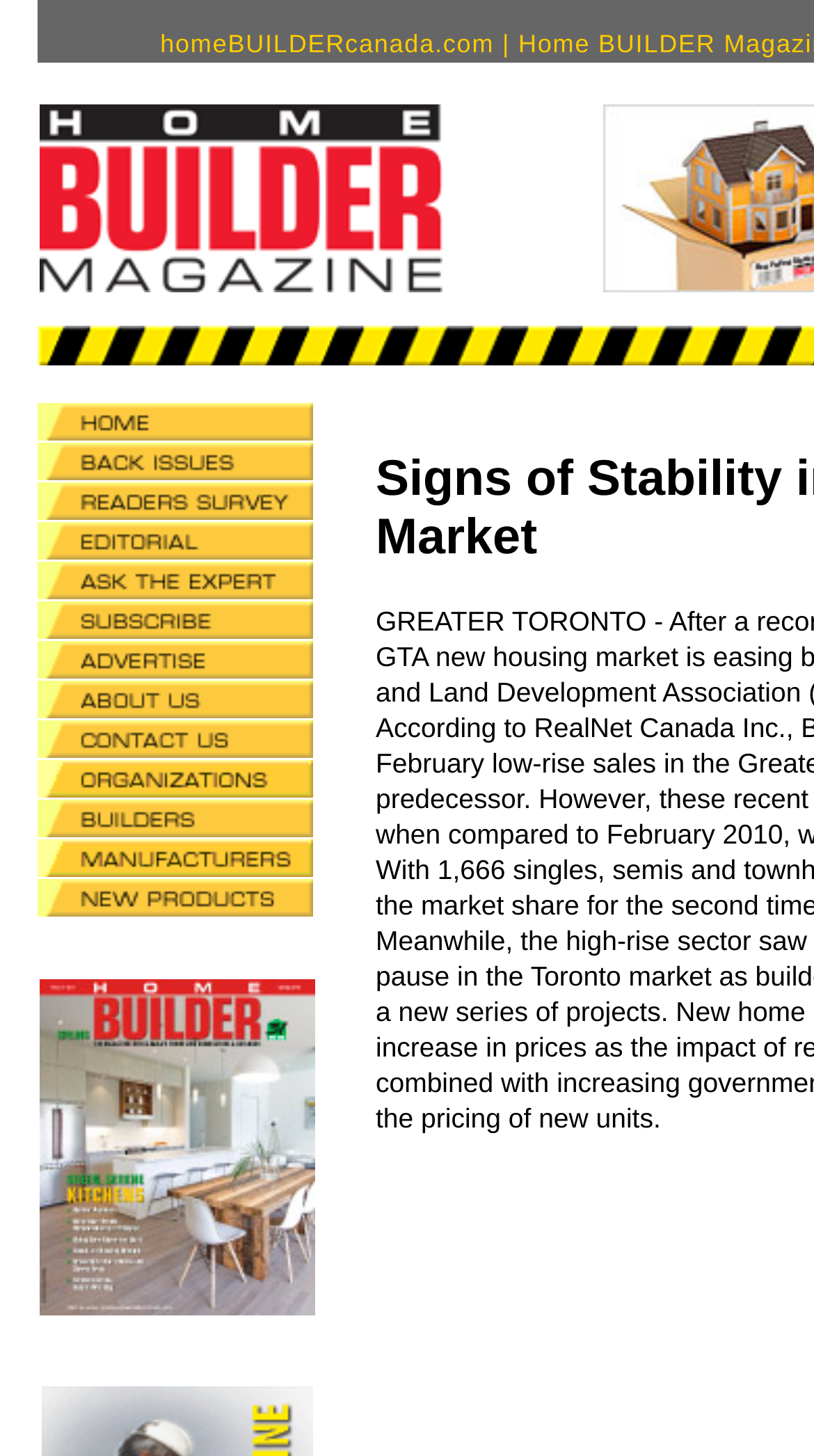Please indicate the bounding box coordinates of the element's region to be clicked to achieve the instruction: "View current issue of Home Builder". Provide the coordinates as four float numbers between 0 and 1, i.e., [left, top, right, bottom].

[0.049, 0.885, 0.387, 0.909]